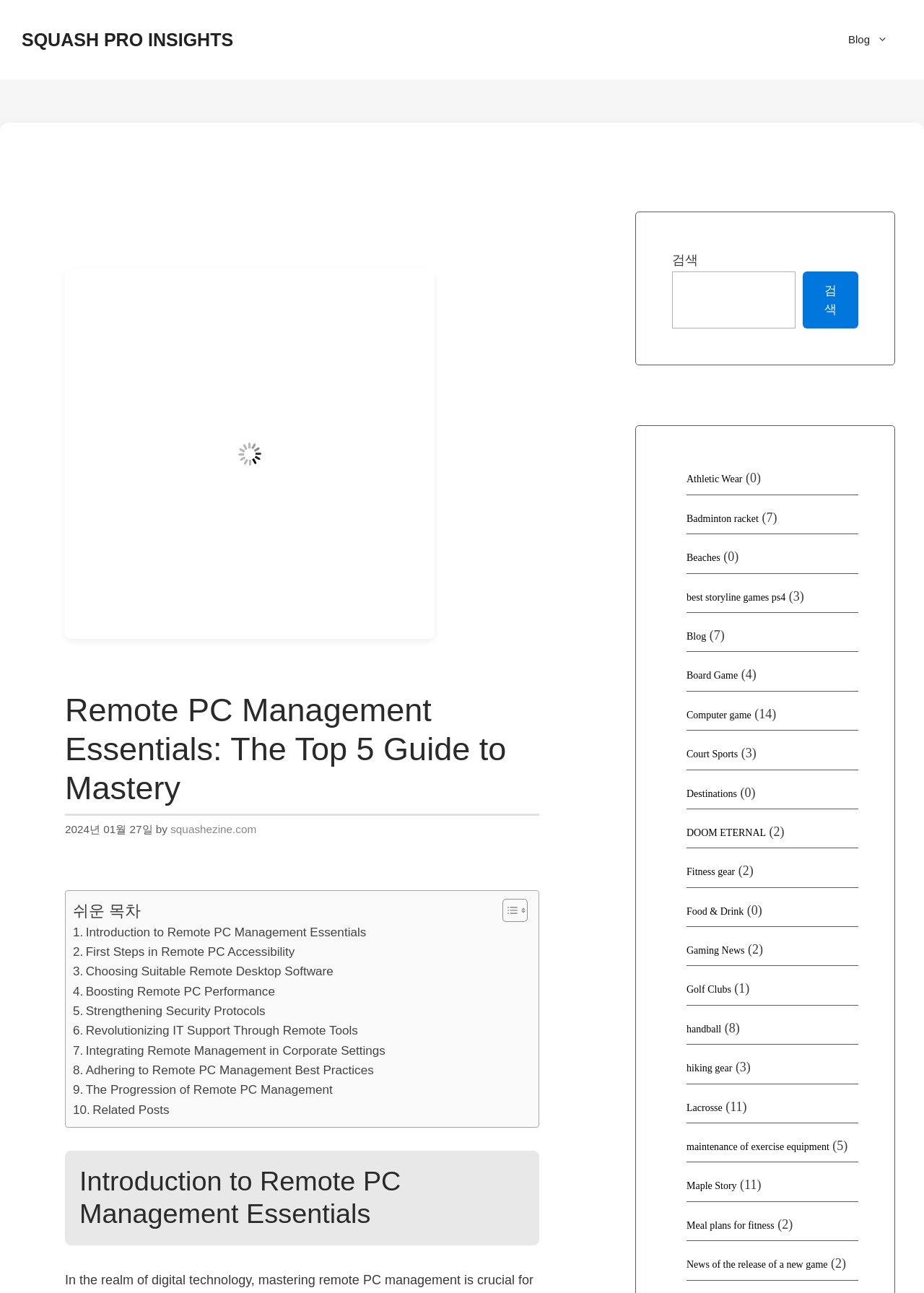Generate an in-depth caption that captures all aspects of the webpage.

This webpage is about remote PC management essentials, with a focus on security and efficiency in digitally-driven, remote work environments. At the top, there is a banner with the site's name, "SQUASH PRO INSIGHTS", and a navigation menu with a link to the blog. Below the banner, there is a large image with a caption "Mastering the Art of Remote PC Management: A Comprehensive Guide".

The main content area is divided into sections, with a heading "Remote PC Management Essentials: The Top 5 Guide to Mastery" at the top. Below the heading, there is a table of contents with links to different sections, including "Introduction to Remote PC Management Essentials", "First Steps in Remote PC Accessibility", and "Boosting Remote PC Performance", among others.

To the right of the main content area, there is a complementary section with a search bar and a list of links to various topics, including "Athletic Wear", "Badminton racket", "Beaches", and "Best storyline games ps4", among others. Each link has a number in parentheses, indicating the number of related posts.

At the bottom of the page, there is a section with a heading "Introduction to Remote PC Management Essentials", which appears to be the start of the main article.